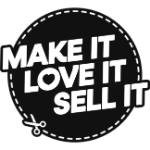Provide a rich and detailed narrative of the image.

The image features a circular black logo adorned with bold white text that reads "MAKE IT, LOVE IT, SELL IT." The design incorporates playful elements, including a heart symbol within the word "LOVE," and the edges are decorated with a dashed line, giving it a whimsical, handmade feel. This logo likely represents a brand or initiative focused on creative crafting or entrepreneurship, encouraging individuals to engage in making products they are passionate about, with the ultimate goal of promoting and selling their creations. The overall aesthetic conveys a sense of creativity, craftsmanship, and community spirit.